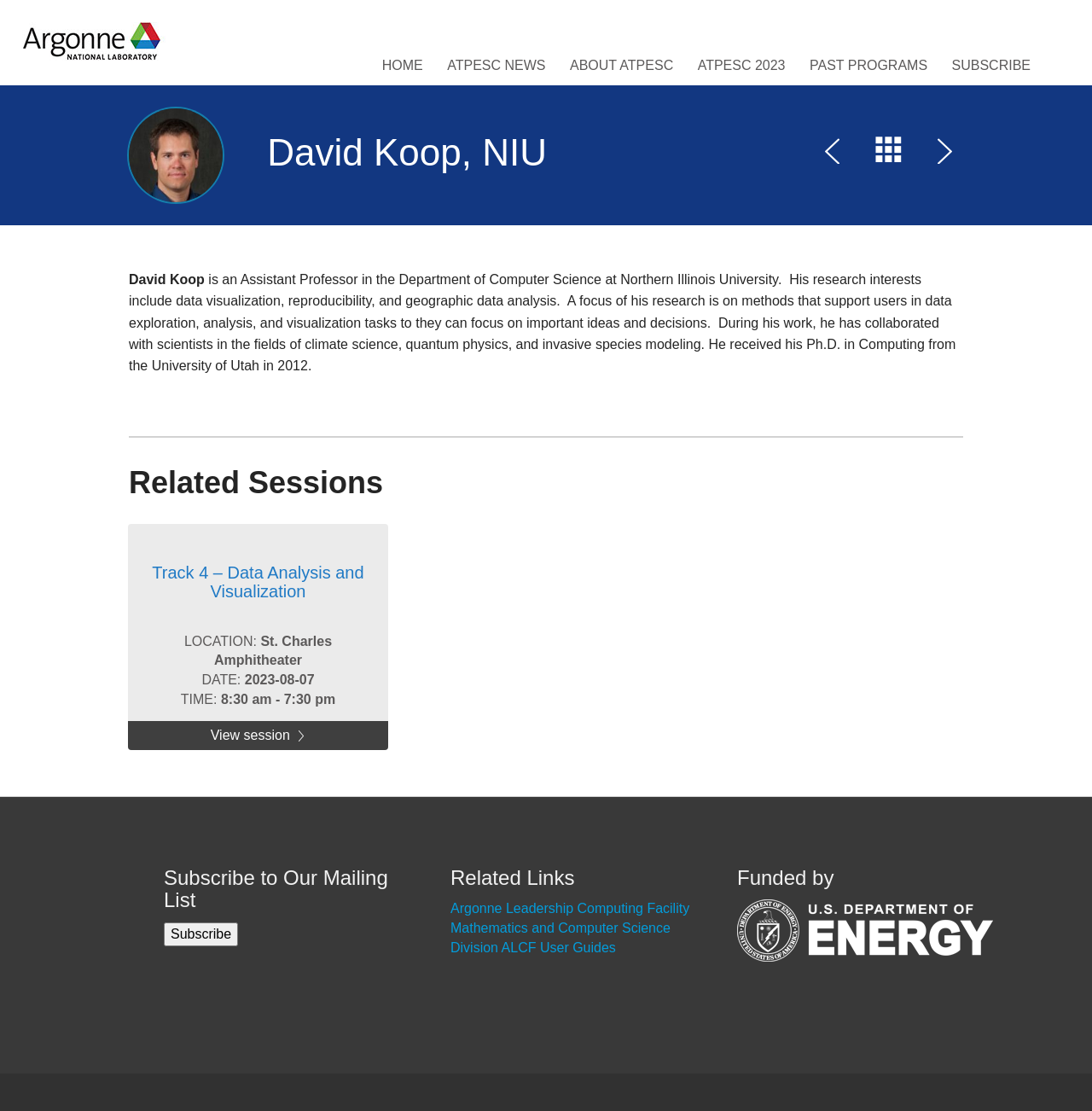Explain the webpage in detail.

The webpage is about David Koop, an Assistant Professor in the Department of Computer Science at Northern Illinois University. At the top left corner, there is a logo of the Argonne Training Program on Extreme-Scale Computing. Below the logo, there is a navigation menu with links to "HOME", "ATPESC NEWS", "ABOUT ATPESC", "ATPESC 2023", "PAST PROGRAMS", and "SUBSCRIBE".

In the main content area, there is a heading with David Koop's name, accompanied by a small image. Below the heading, there is a brief biography of David Koop, describing his research interests and experience. The biography is followed by a horizontal separator.

Below the separator, there is a section titled "Related Sessions" with a link to a session titled "Track 4 – Data Analysis and Visualization". The link provides details about the session, including location, date, and time.

On the right side of the page, there are several sections. One section is titled "Subscribe to Our Mailing List" with a "Subscribe" button. Another section is titled "Related Links" with links to Argonne Leadership Computing Facility, Mathematics and Computer Science Division, and ALCF User Guides. The last section is titled "Funded by" with a link to a funding organization, accompanied by a logo.

Throughout the page, there are several images, including the logo of the Argonne Training Program on Extreme-Scale Computing, David Koop's image, and the logo of the funding organization.